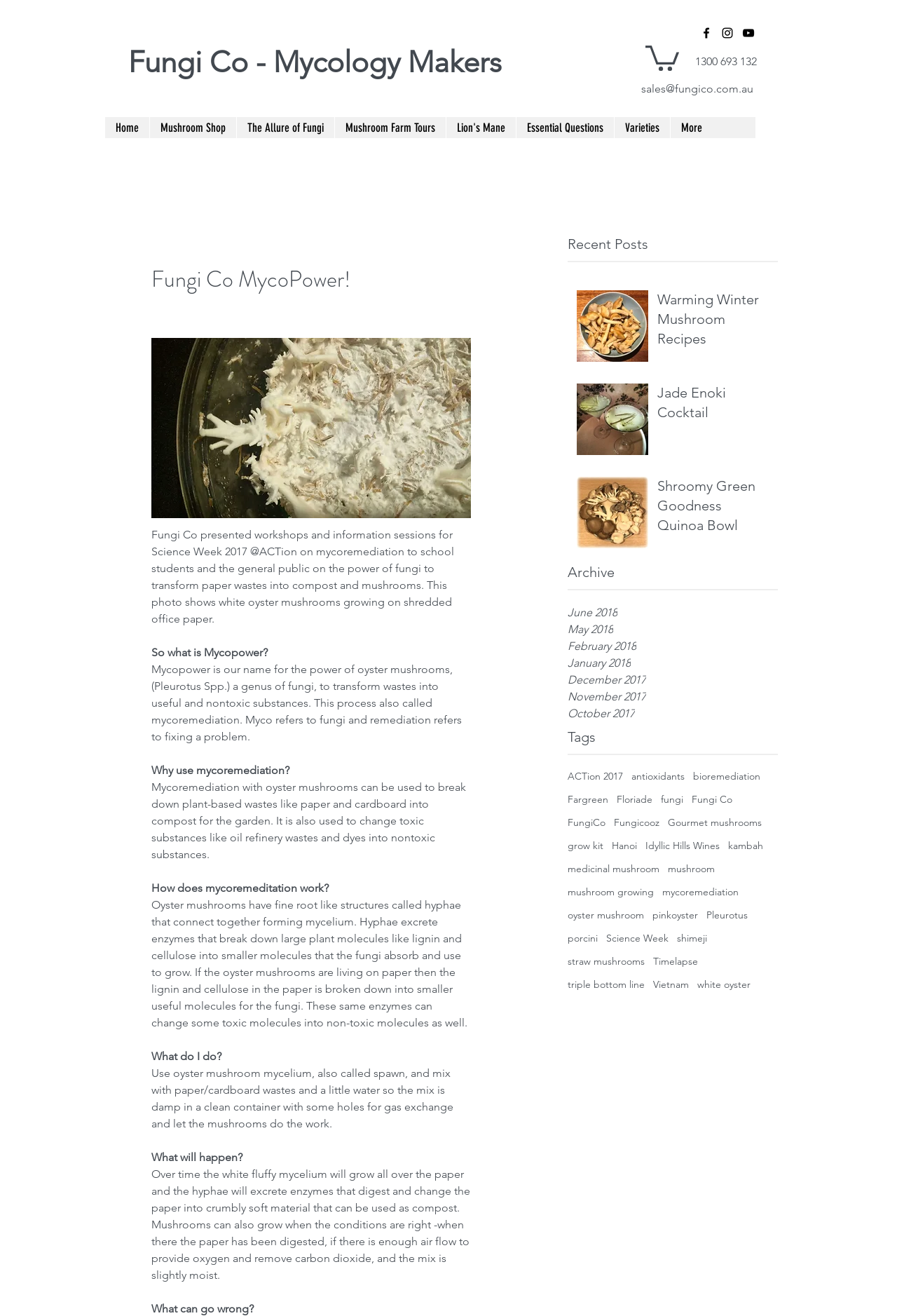Locate the bounding box coordinates of the clickable part needed for the task: "Share the article on social media".

None